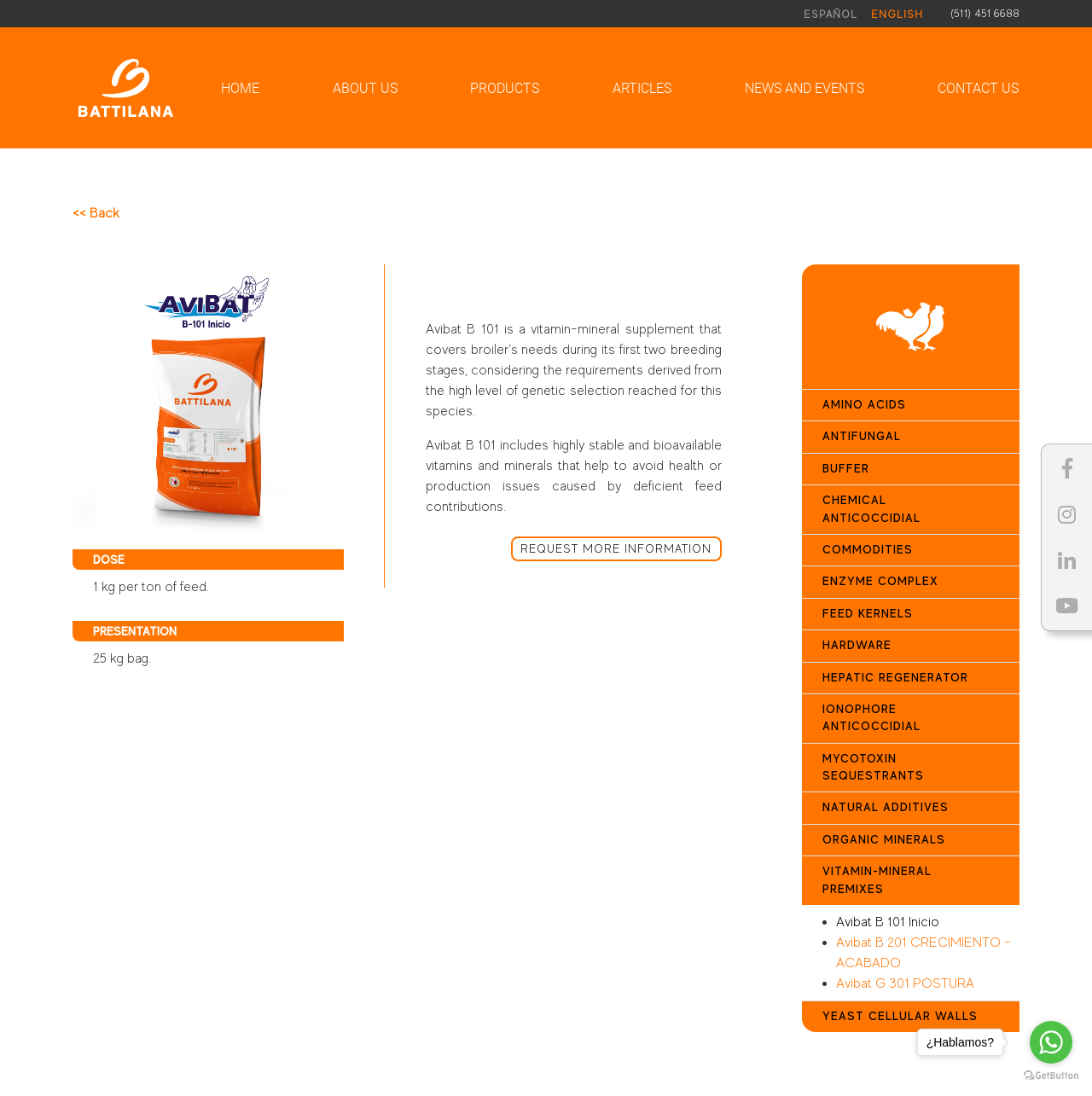What is the recommended dose of Avibat B 101?
Utilize the image to construct a detailed and well-explained answer.

The webpage provides the recommended dose of Avibat B 101, which is 1 kg per ton of feed, as indicated in the 'DOSE' section.